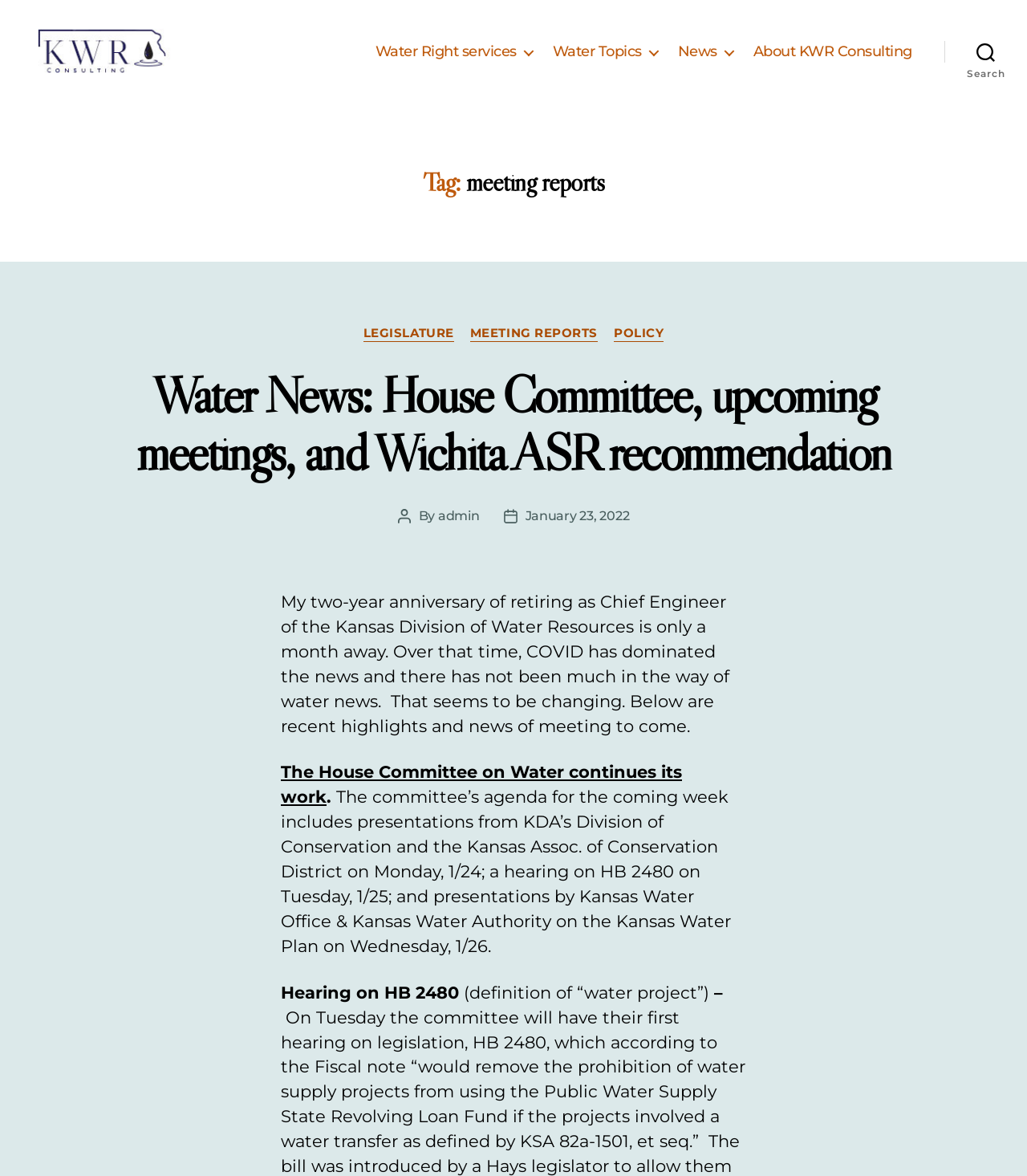What is the name of the consulting firm?
Could you please answer the question thoroughly and with as much detail as possible?

The name of the consulting firm can be found in the top-left corner of the webpage, where it is written as 'Kansas Water Resources Consulting' and also has an image with the same name.